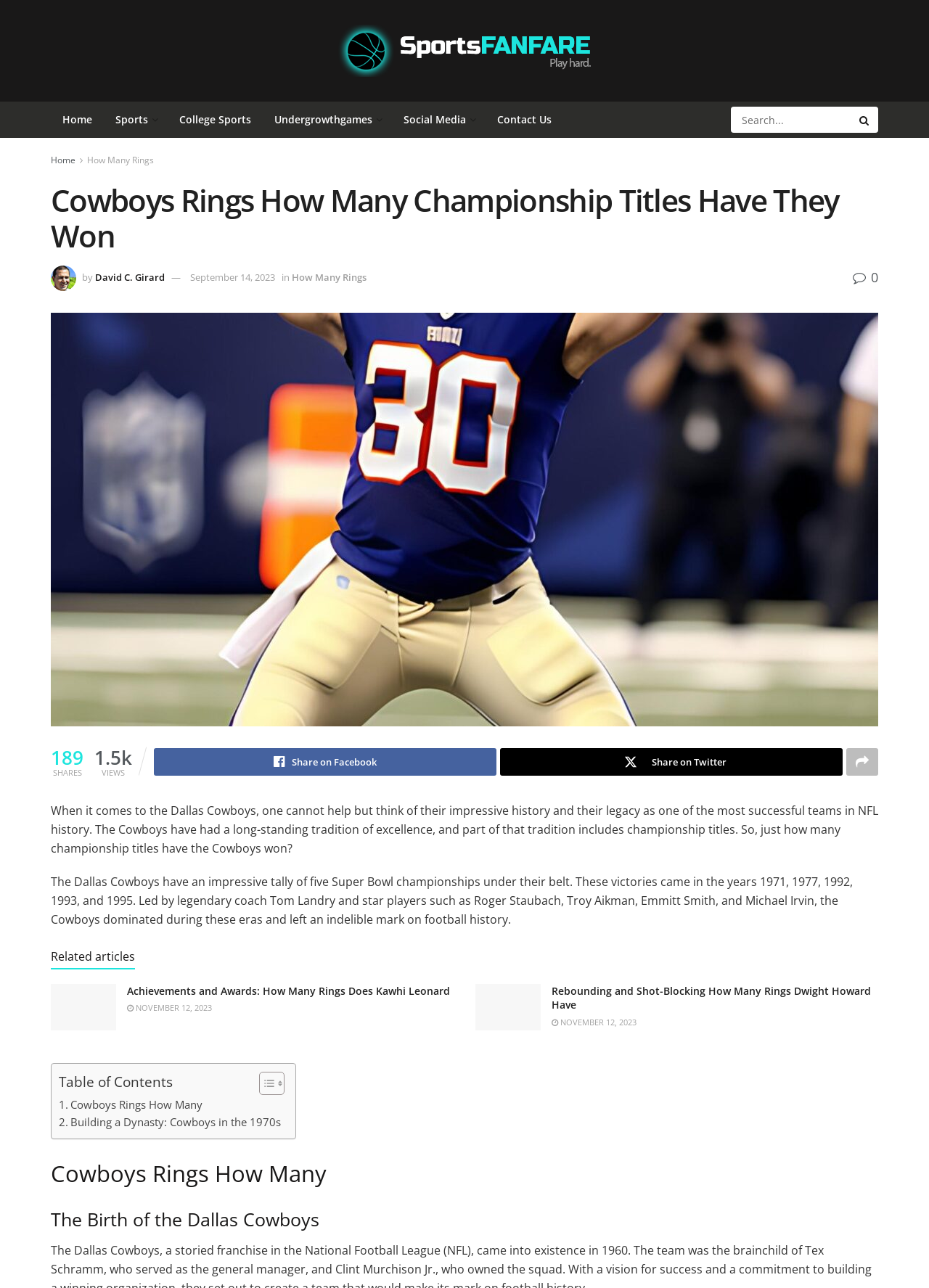How many Super Bowl championships have the Cowboys won?
Provide a thorough and detailed answer to the question.

The answer can be found in the paragraph that starts with 'The Dallas Cowboys have an impressive tally of...' which mentions that the Cowboys have won five Super Bowl championships.